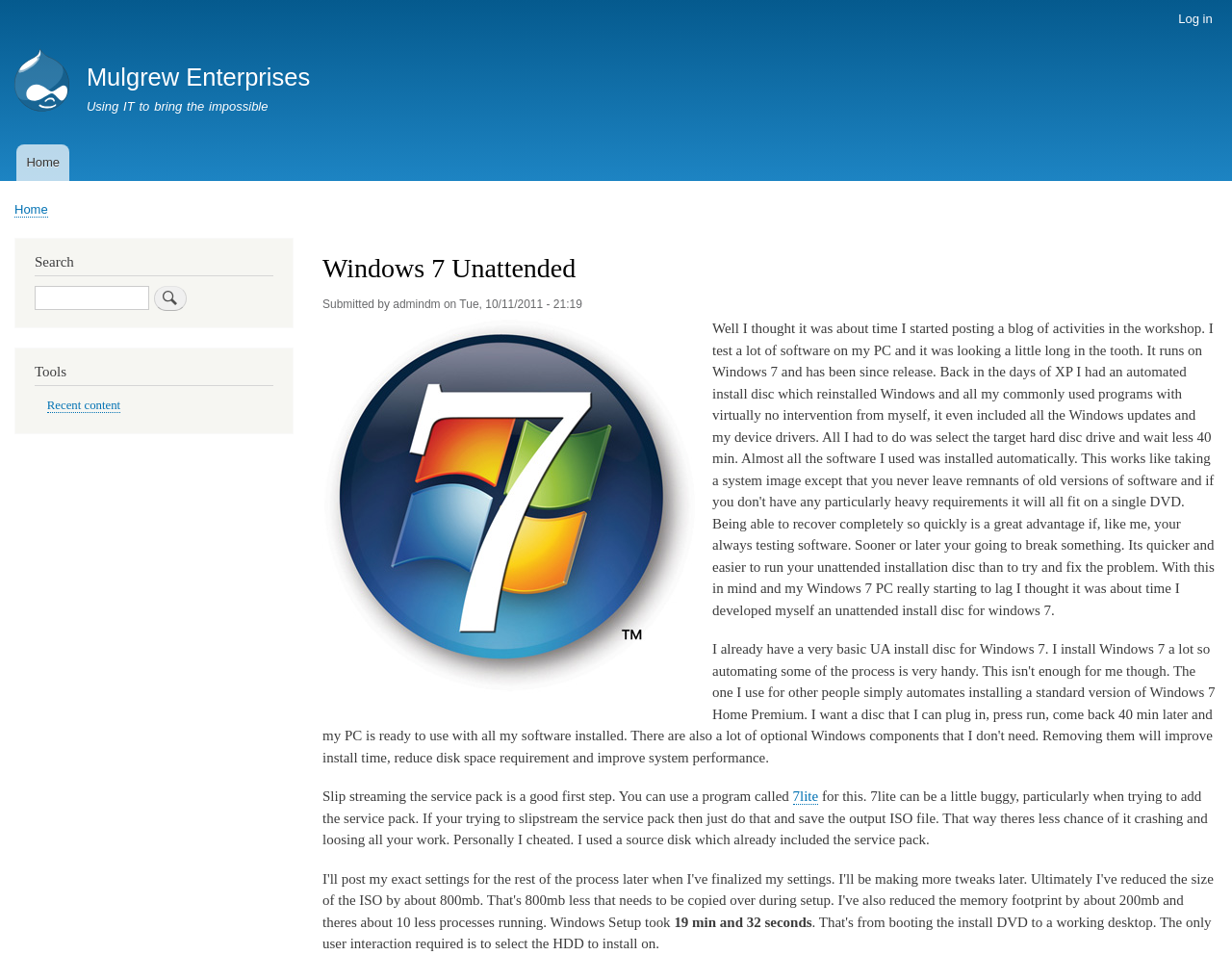What is the text on the top-right corner of the webpage?
Based on the screenshot, answer the question with a single word or phrase.

User account menu